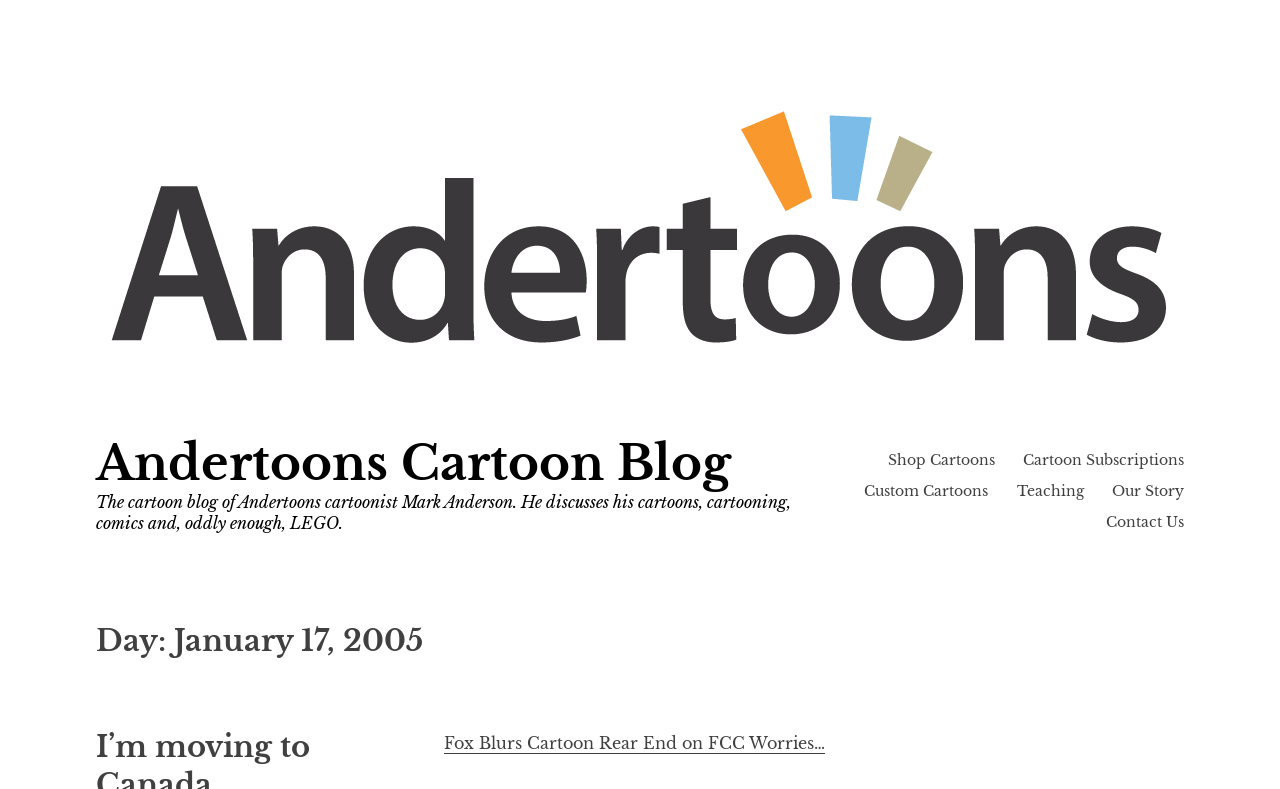Identify the main heading from the webpage and provide its text content.

Day: January 17, 2005